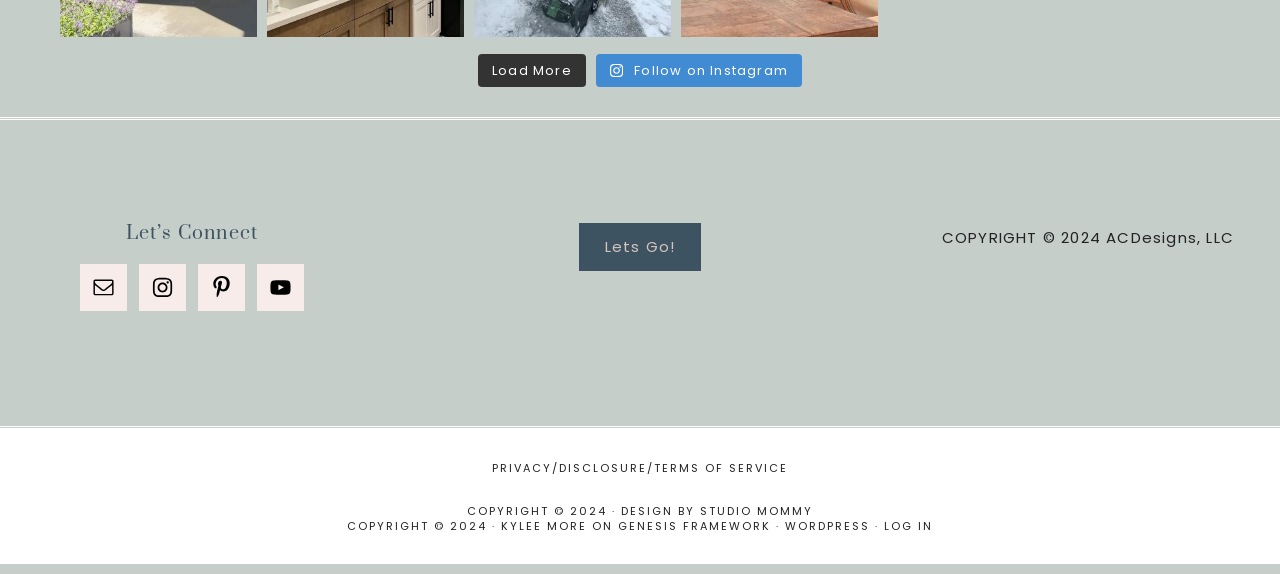Given the description "Follow on Instagram", determine the bounding box of the corresponding UI element.

[0.466, 0.094, 0.627, 0.152]